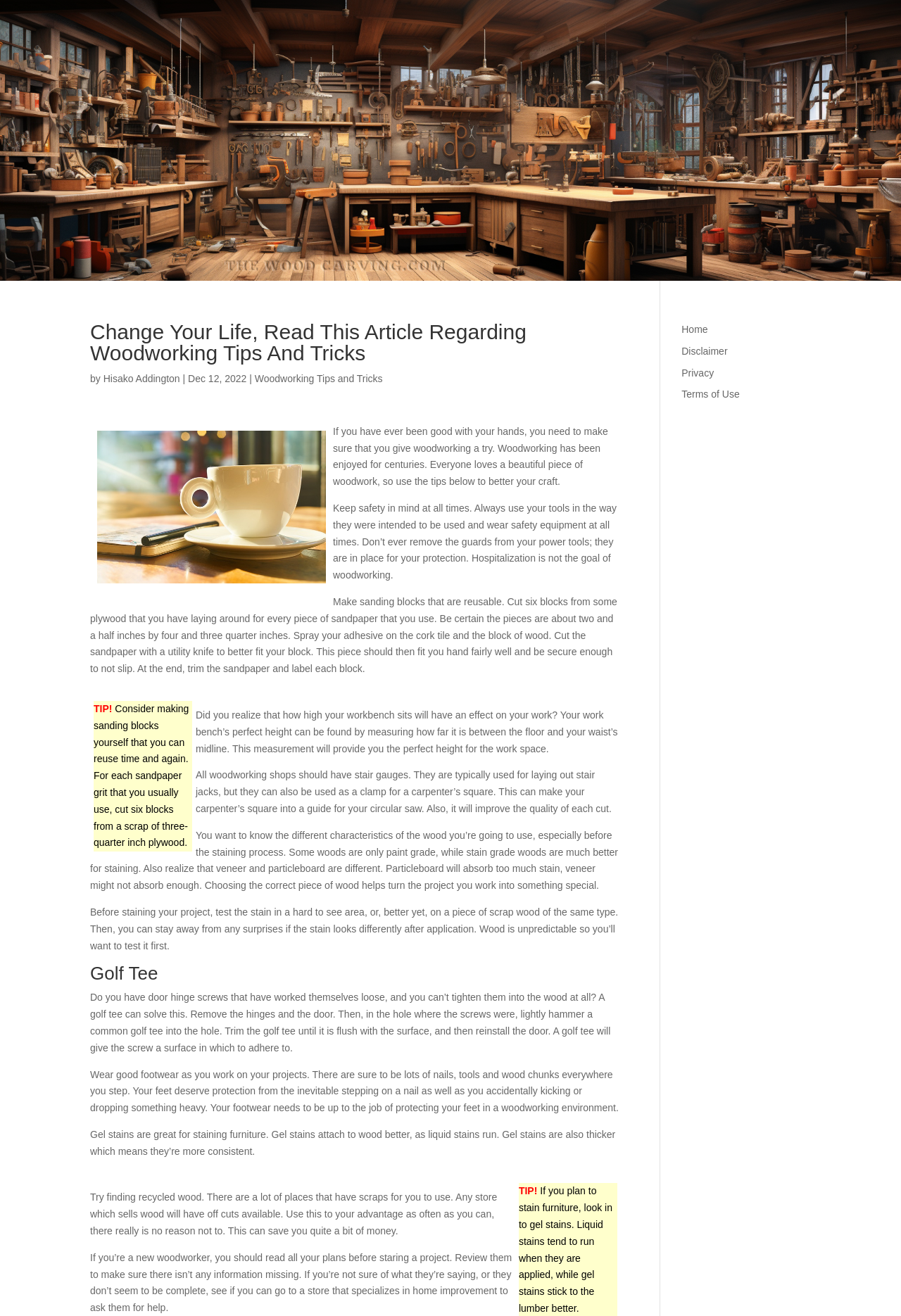What is the purpose of a golf tee in woodworking?
Please give a detailed and elaborate explanation in response to the question.

According to the article, a golf tee can be used to solve the problem of door hinge screws that have worked themselves loose. By hammering a golf tee into the hole, it provides a surface for the screws to adhere to.